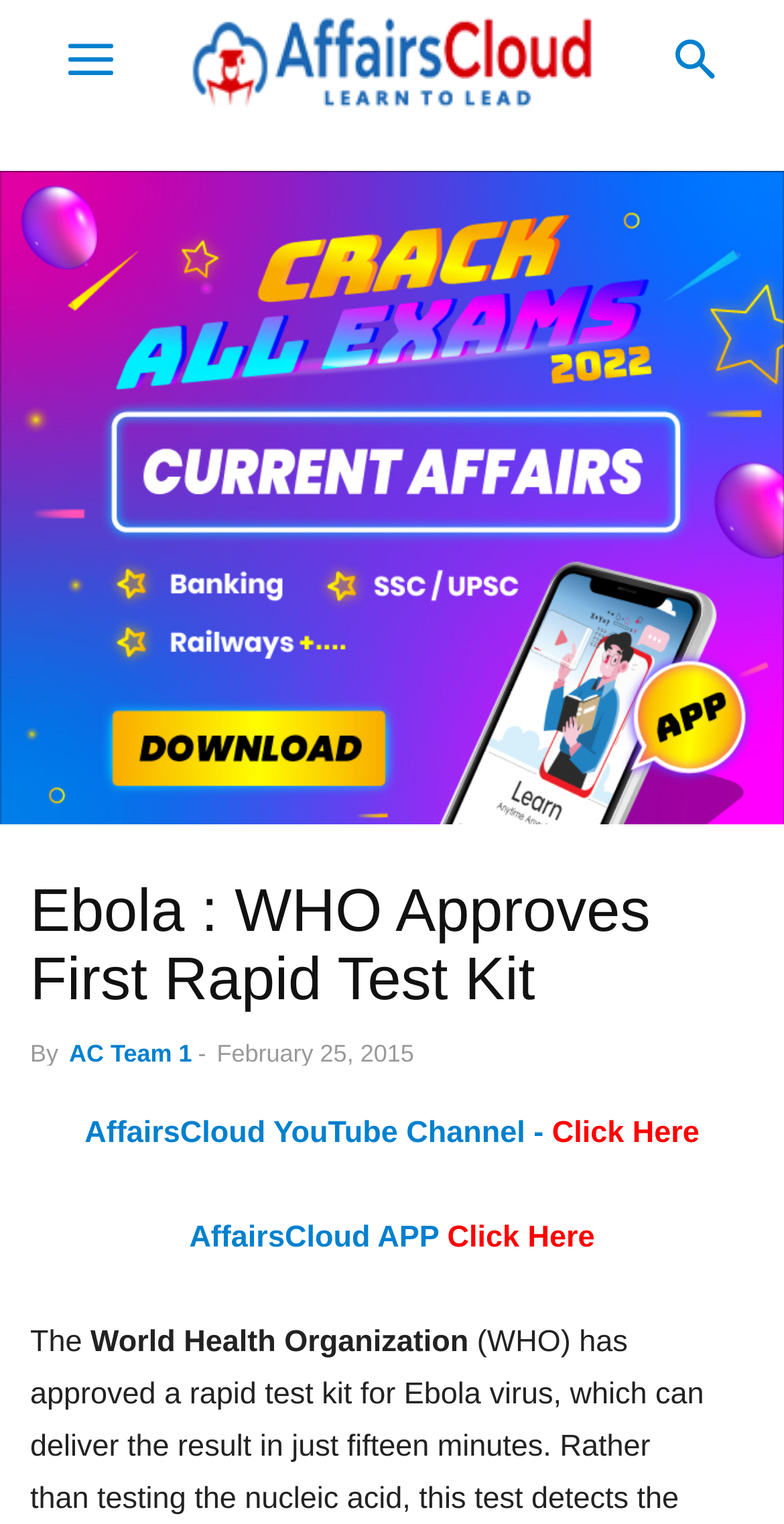Provide a short answer using a single word or phrase for the following question: 
What is the name of the company that made the ReEBOV Antigen rapid test kit?

Corgenix